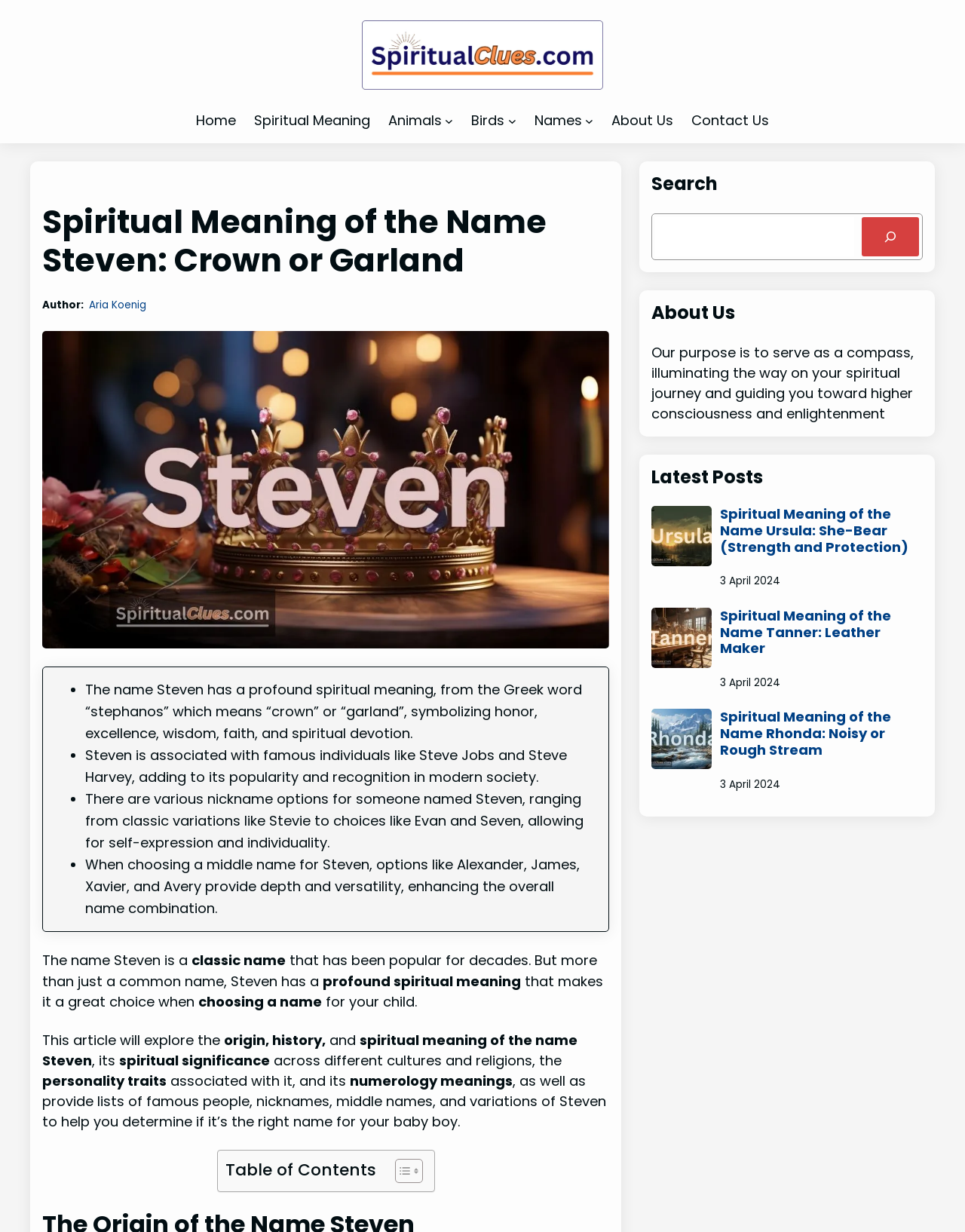What is the name of the website?
Using the details shown in the screenshot, provide a comprehensive answer to the question.

I determined the answer by looking at the logo in the top left corner of the webpage, which is an image with the text 'SpiritualClues.com'.